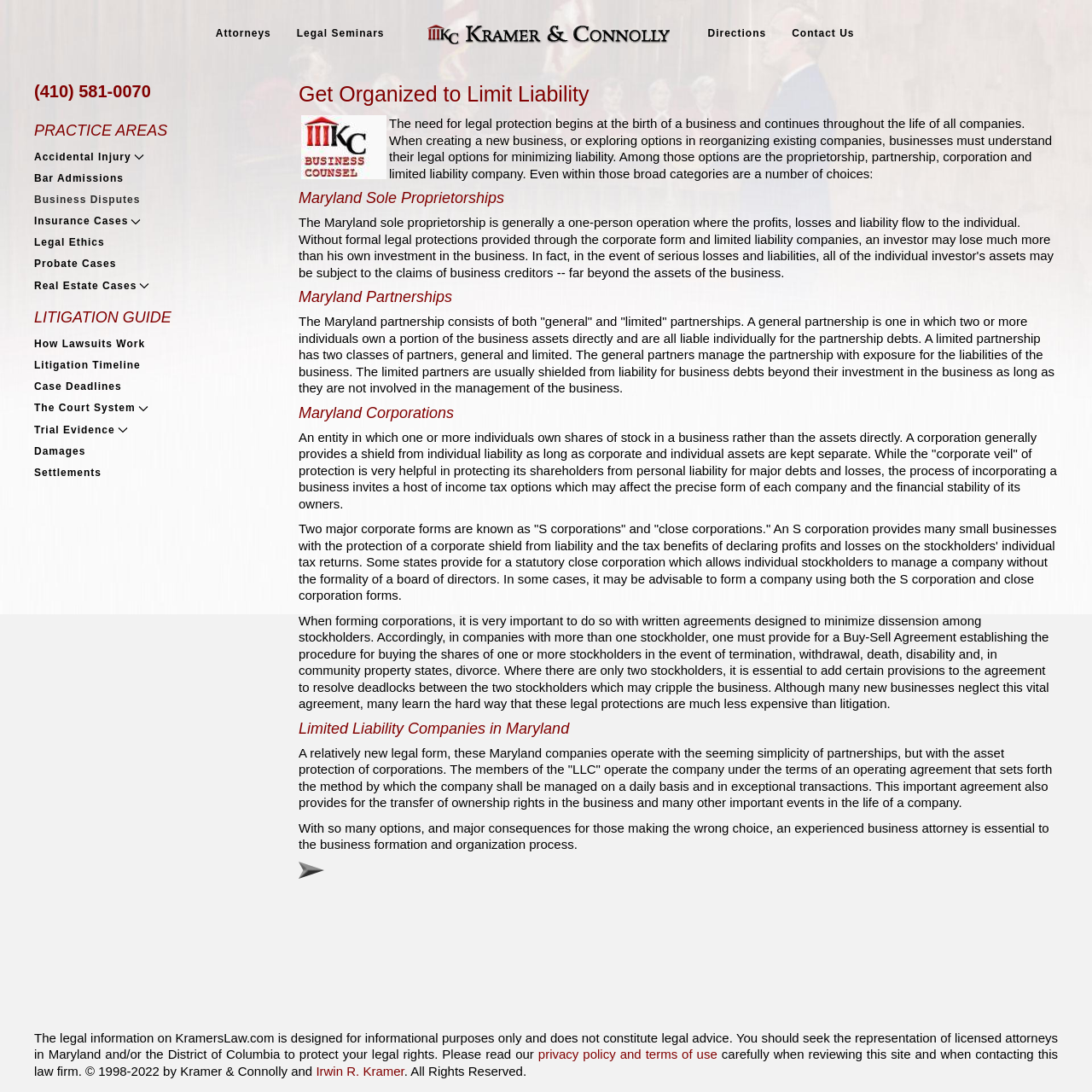Please specify the bounding box coordinates of the area that should be clicked to accomplish the following instruction: "Click on 'Insurance Cases'". The coordinates should consist of four float numbers between 0 and 1, i.e., [left, top, right, bottom].

[0.031, 0.193, 0.242, 0.213]